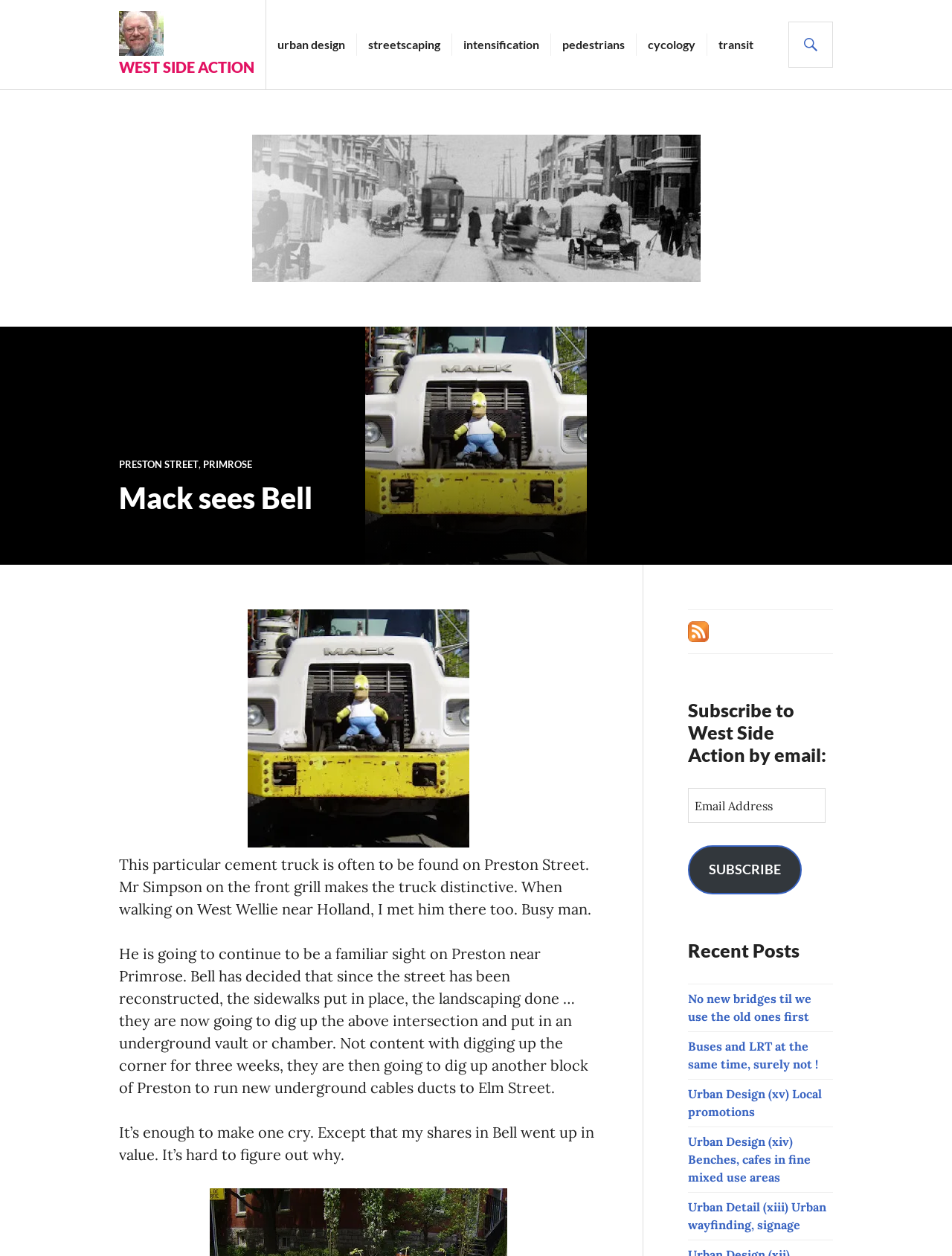What is the topic of the link 'Urban Design (xv) Local promotions'?
Please elaborate on the answer to the question with detailed information.

The answer can be found by examining the link 'Urban Design (xv) Local promotions' under the heading 'Recent Posts', which suggests that the topic of the link is Urban Design.